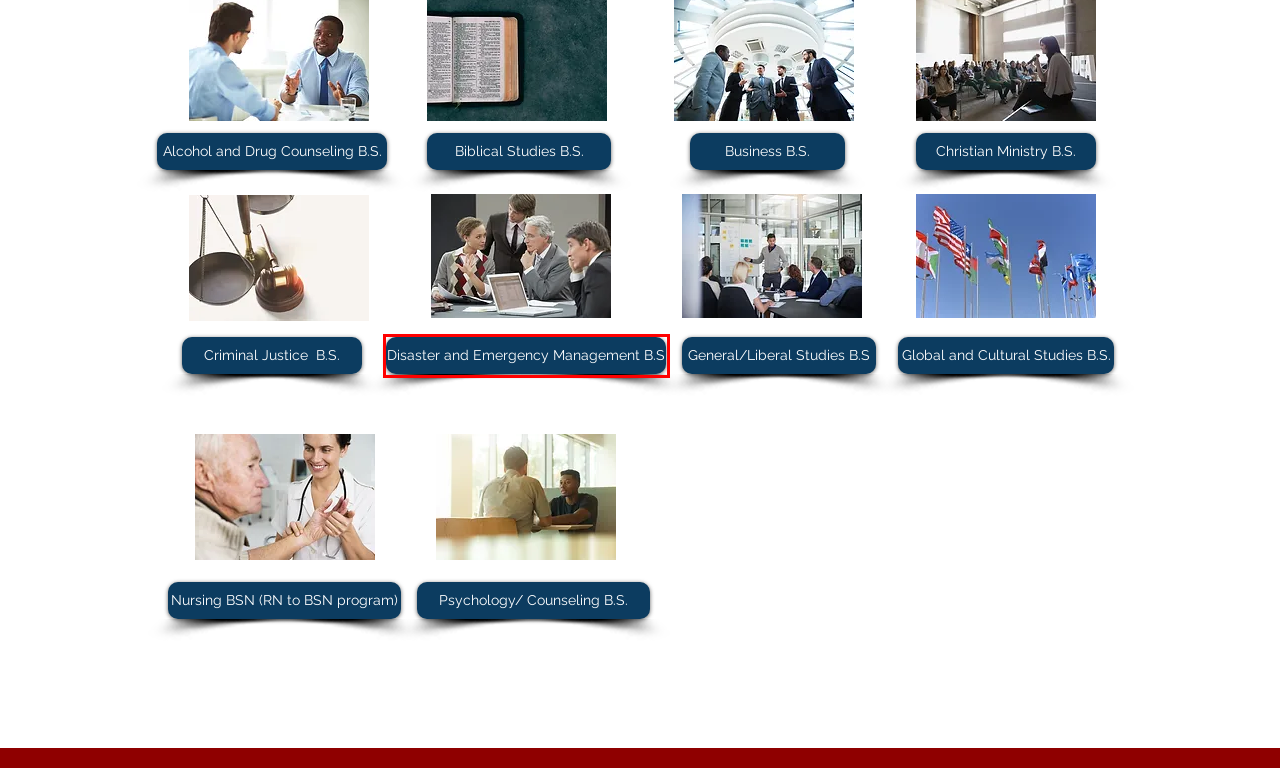Examine the screenshot of a webpage with a red bounding box around a specific UI element. Identify which webpage description best matches the new webpage that appears after clicking the element in the red bounding box. Here are the candidates:
A. Disaster and Emergency Management  | allnationsinstitute
B. Alcohol and drug Counseling | allnationsinstitute
C. General/Liberal Studies  | allnationsinstitute
D. Christian Ministry  | allnationsinstitute
E. Psychology / Counseling | allnationsinstitute
F. Business Administration B.S | allnationsinstitute
G. Criminal Justice  | allnationsinstitute
H. Global and Cultural Studies  | allnationsinstitute

A